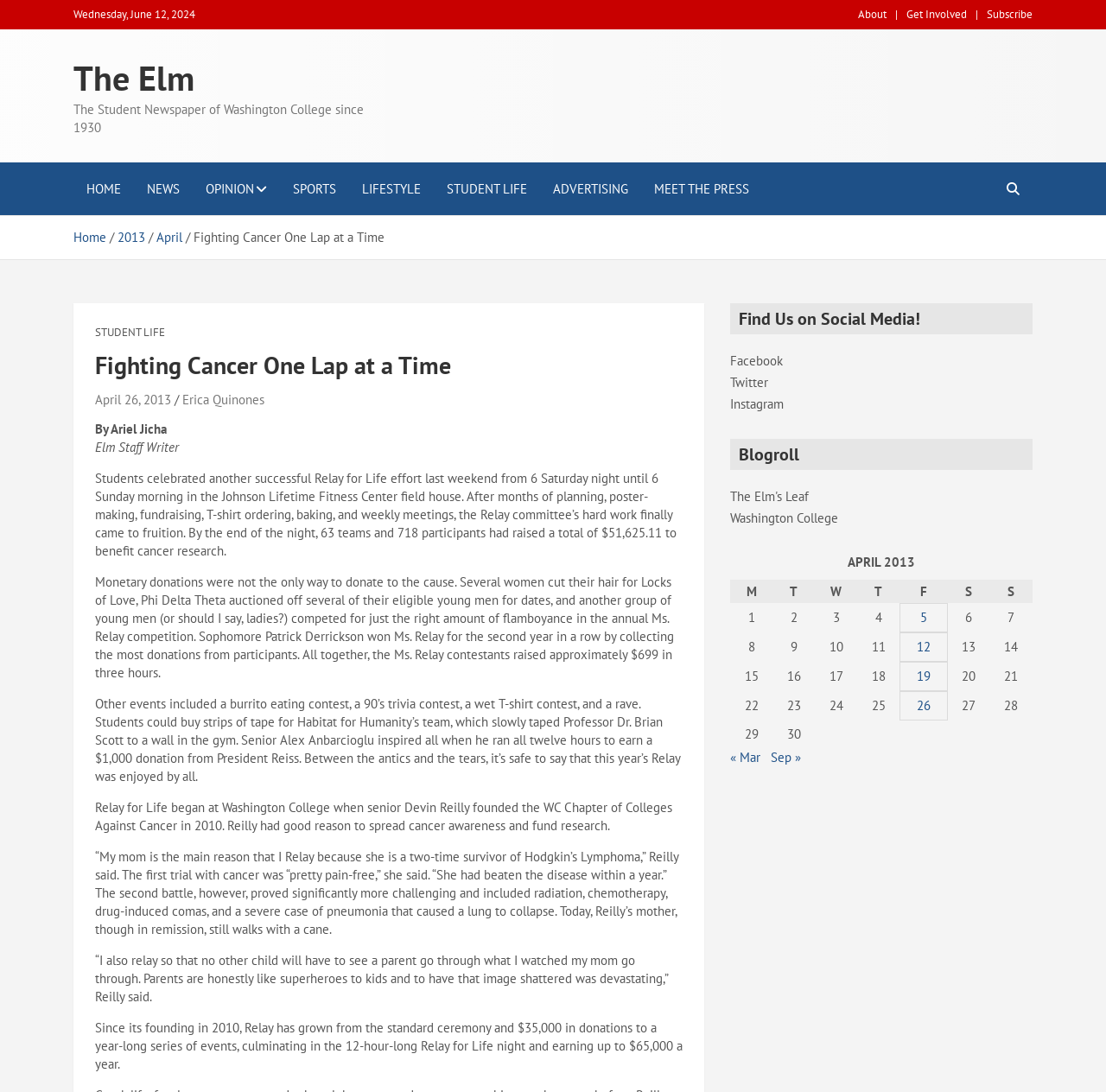Reply to the question with a single word or phrase:
What is the name of the founder of the WC Chapter of Colleges Against Cancer?

Devin Reilly